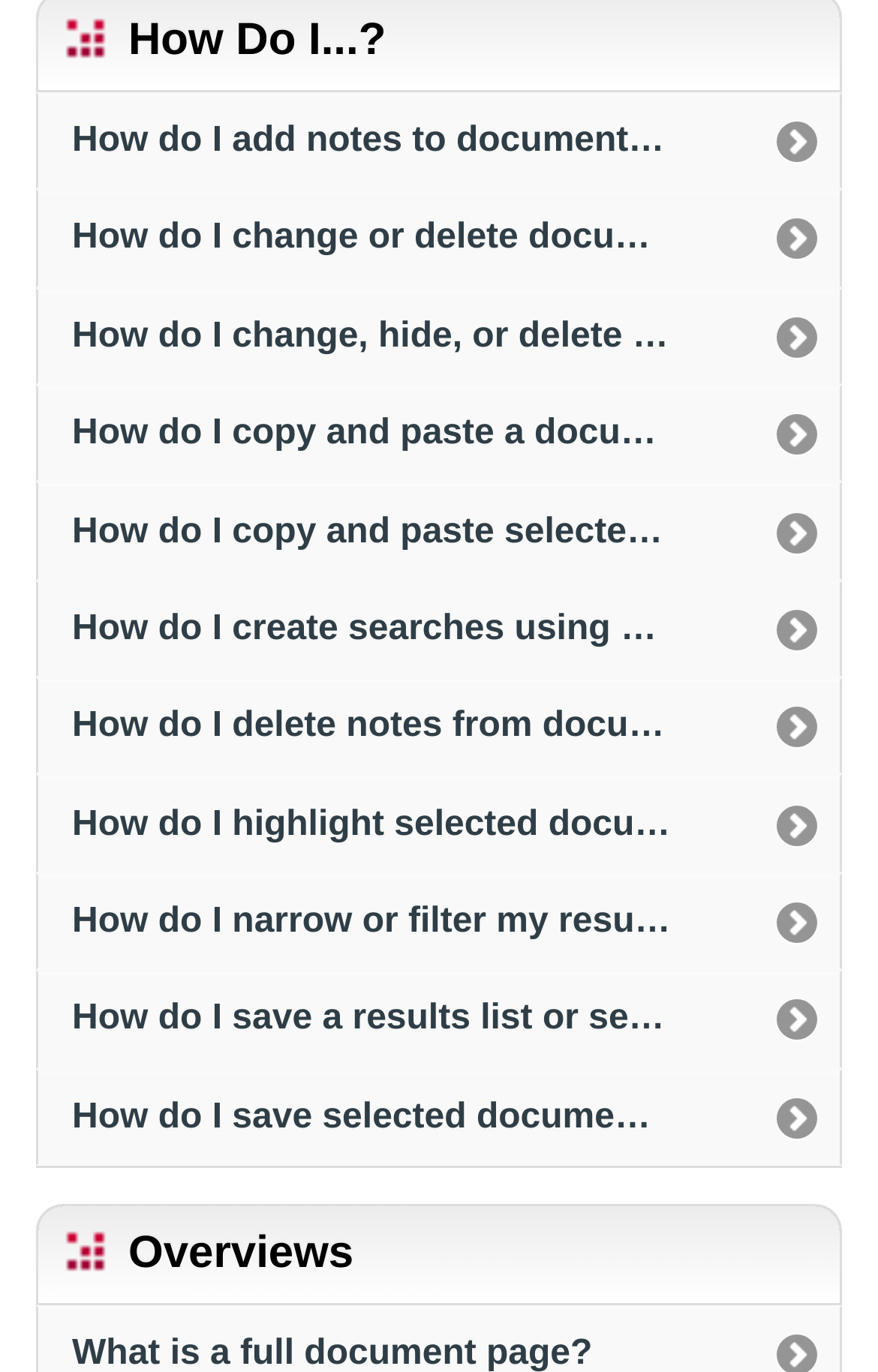Given the content of the image, can you provide a detailed answer to the question?
Is the webpage organized into sections?

I noticed that the links are grouped together, and there is a heading element 'Overviews' that suggests the webpage is organized into sections, with the links being part of one section and the image being part of another section.